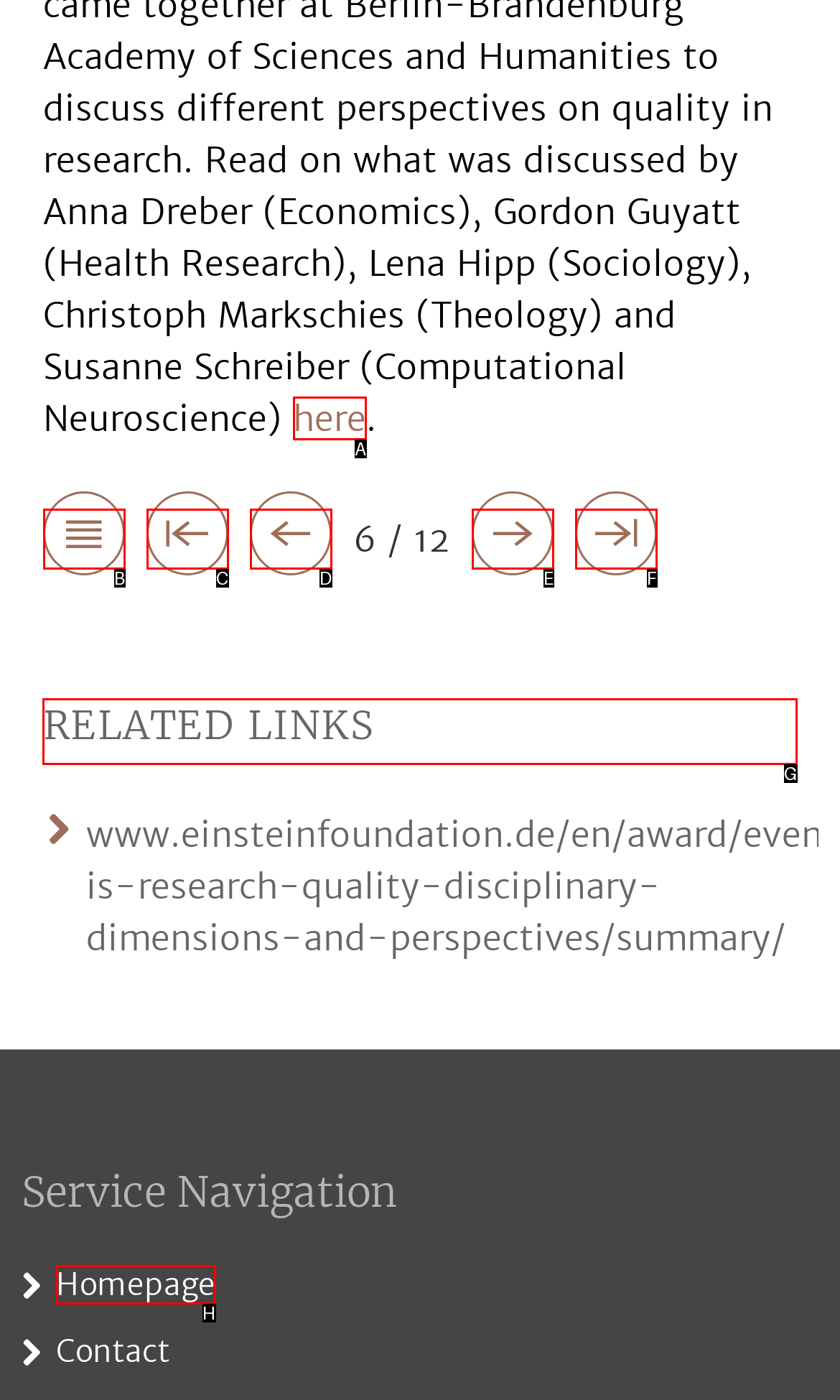Given the task: explore related links, tell me which HTML element to click on.
Answer with the letter of the correct option from the given choices.

G